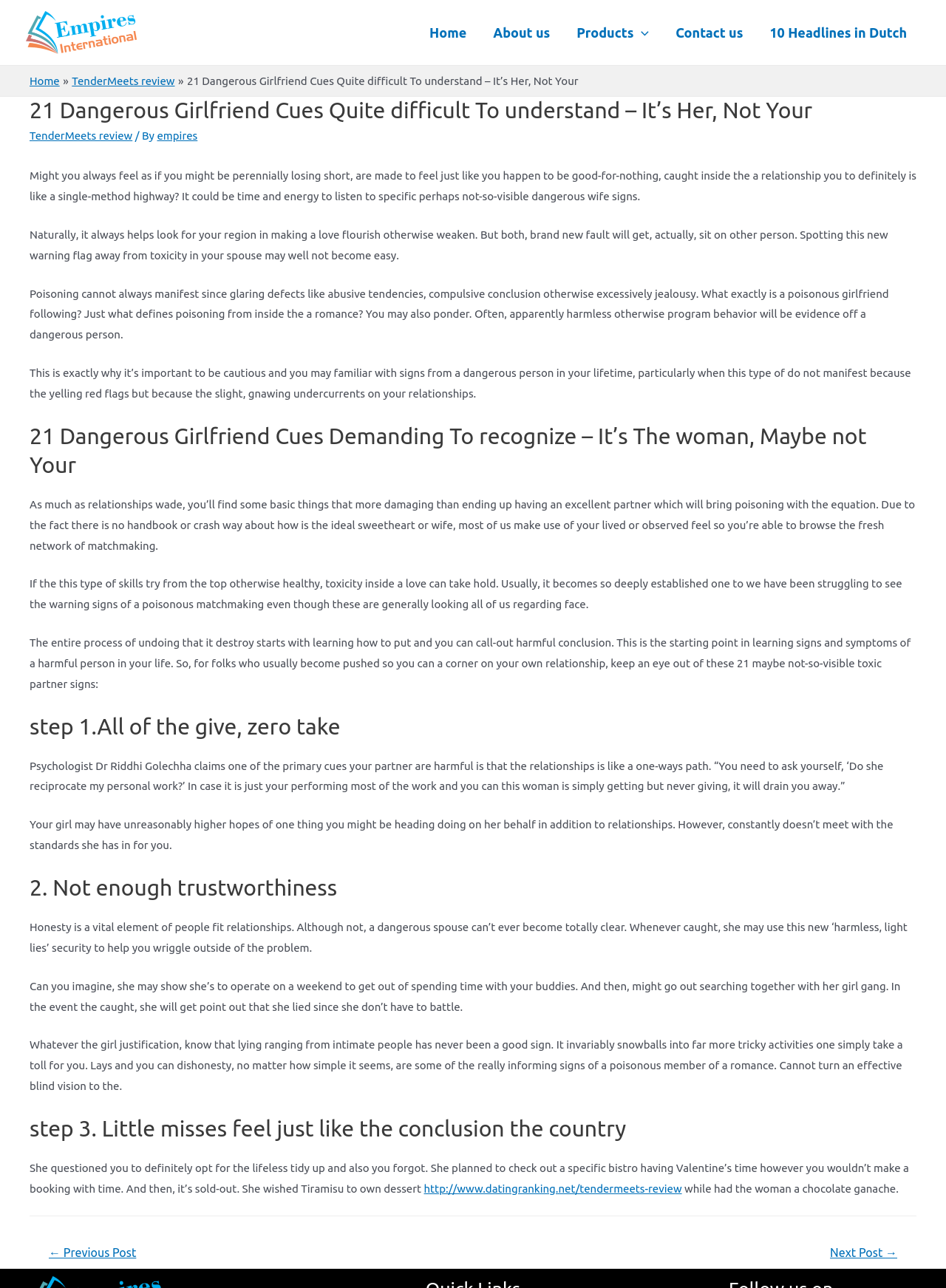Determine the bounding box coordinates of the element's region needed to click to follow the instruction: "Leave a comment". Provide these coordinates as four float numbers between 0 and 1, formatted as [left, top, right, bottom].

None